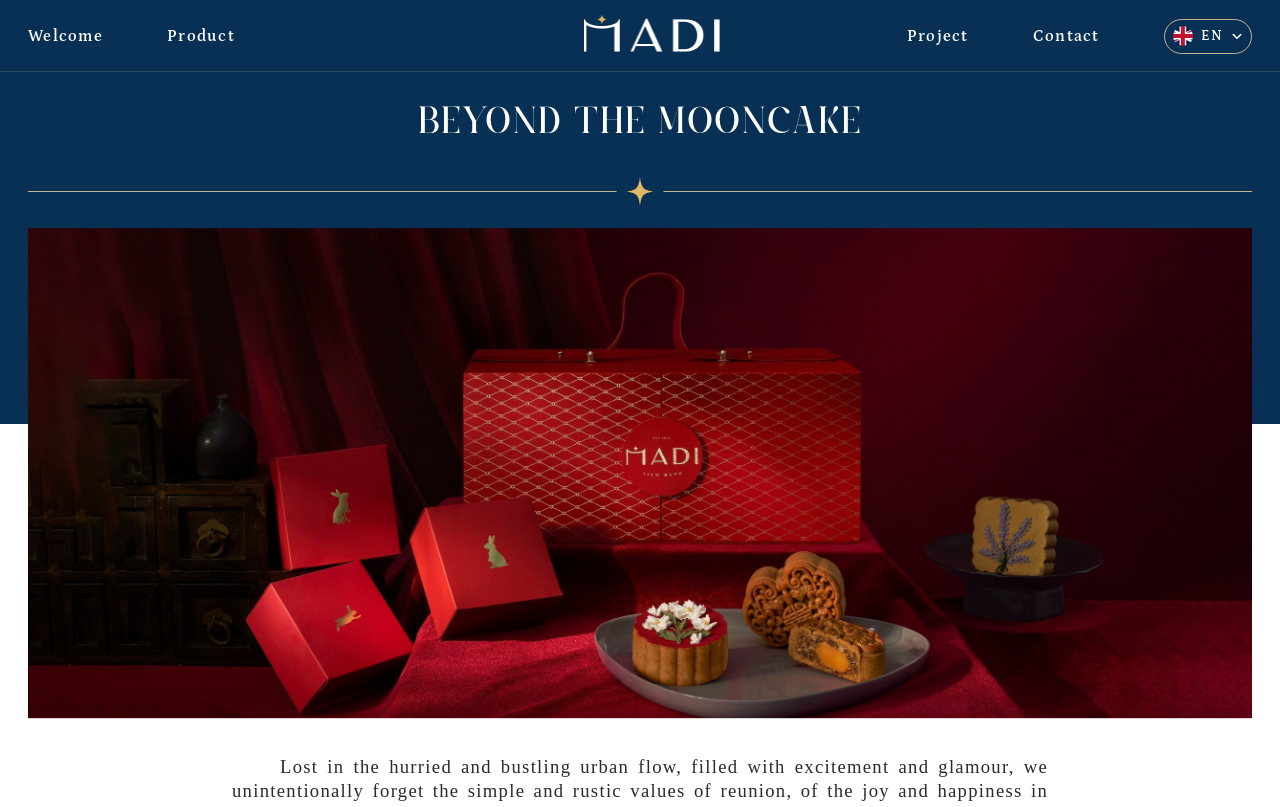Give an extensive and precise description of the webpage.

The webpage is dedicated to the 2023 Mid-Autumn Festival, specifically showcasing the "Beyond the Mooncake Collection" by MaDi. At the top left, there are four navigation links: "Welcome", "Product", "Project", and "Contact", aligned horizontally. To the right of these links, the MaDi logo is displayed, accompanied by an image of the logo. 

On the top right corner, there are three small images: "EN", a flag icon, and "VN". Below these images, there is a language selection link "VN VN". 

The main content of the webpage is headed by a large title "BEYOND THE MOONCAKE" in the center. Below the title, there is a small image, and further down, a large image that occupies most of the page, displaying the "Beyond the Mooncake" collection. The image is surrounded by a red theme, conveying the message "Warmth in Red - Complete reunion" as mentioned in the meta description.